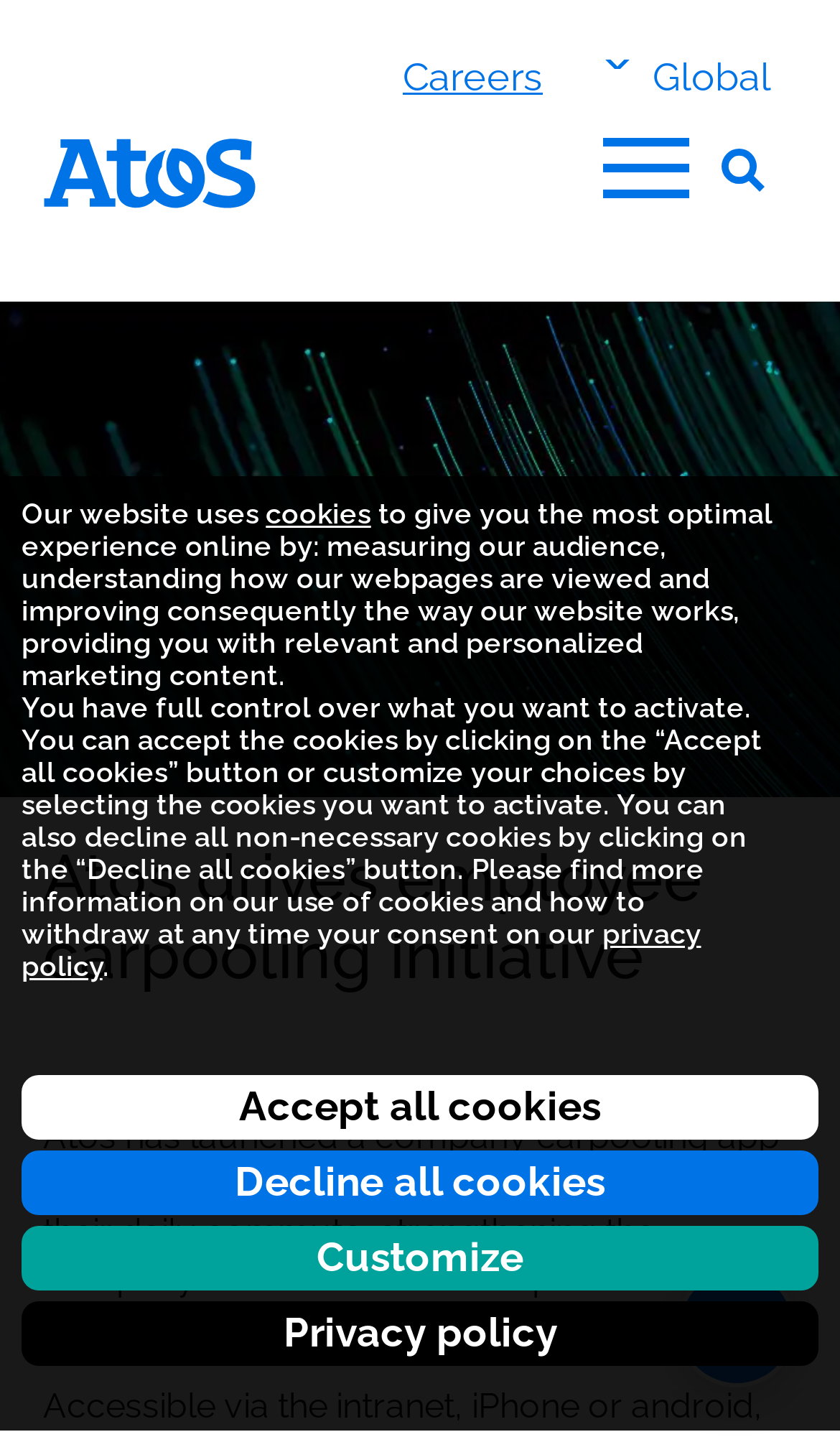Please locate the bounding box coordinates of the region I need to click to follow this instruction: "View post about arthritis".

None